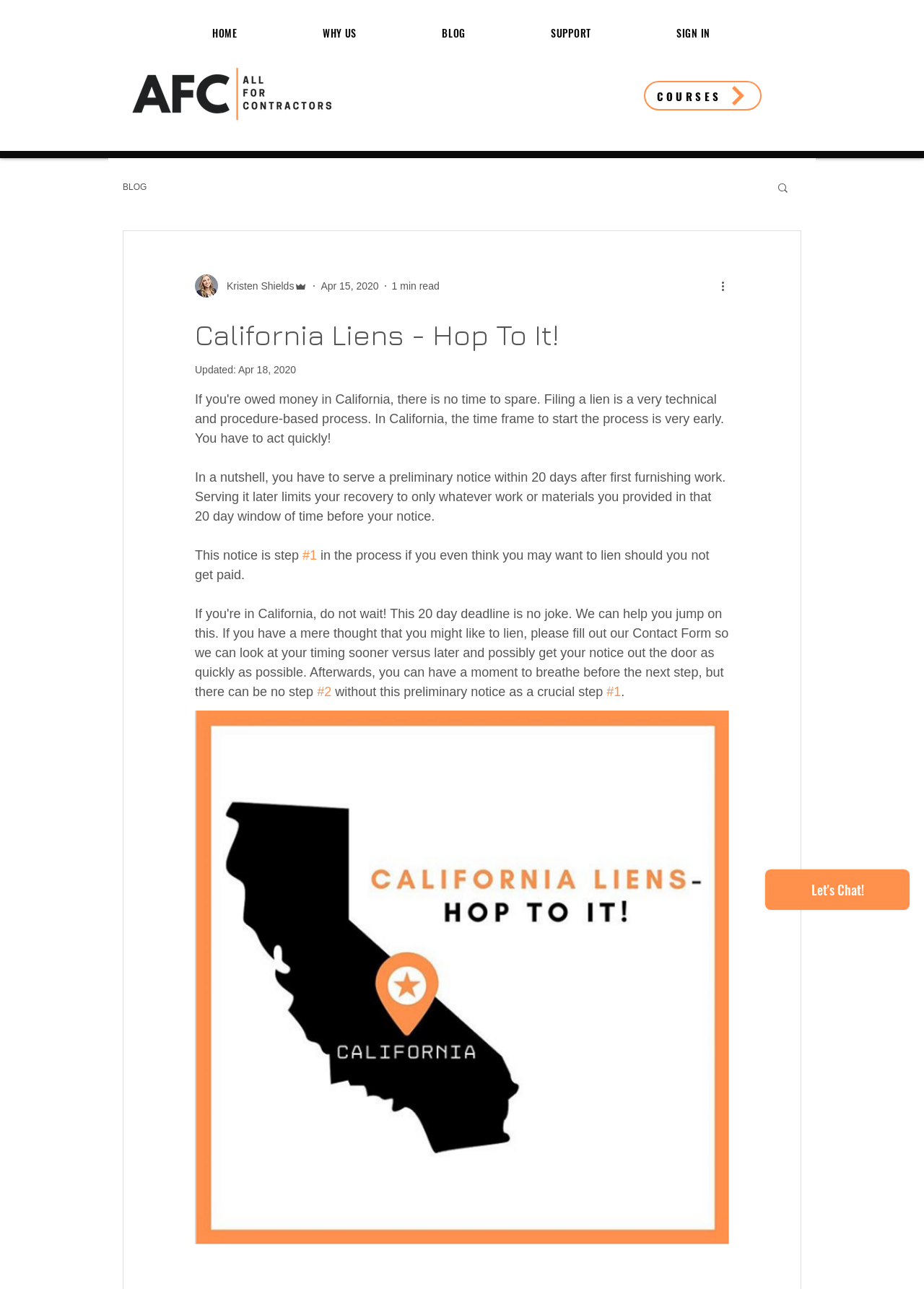Using the elements shown in the image, answer the question comprehensively: What is the logo of the website?

The logo of the website is located at the top left corner of the webpage, and it is an image with the text 'All For Contractors Logo'.